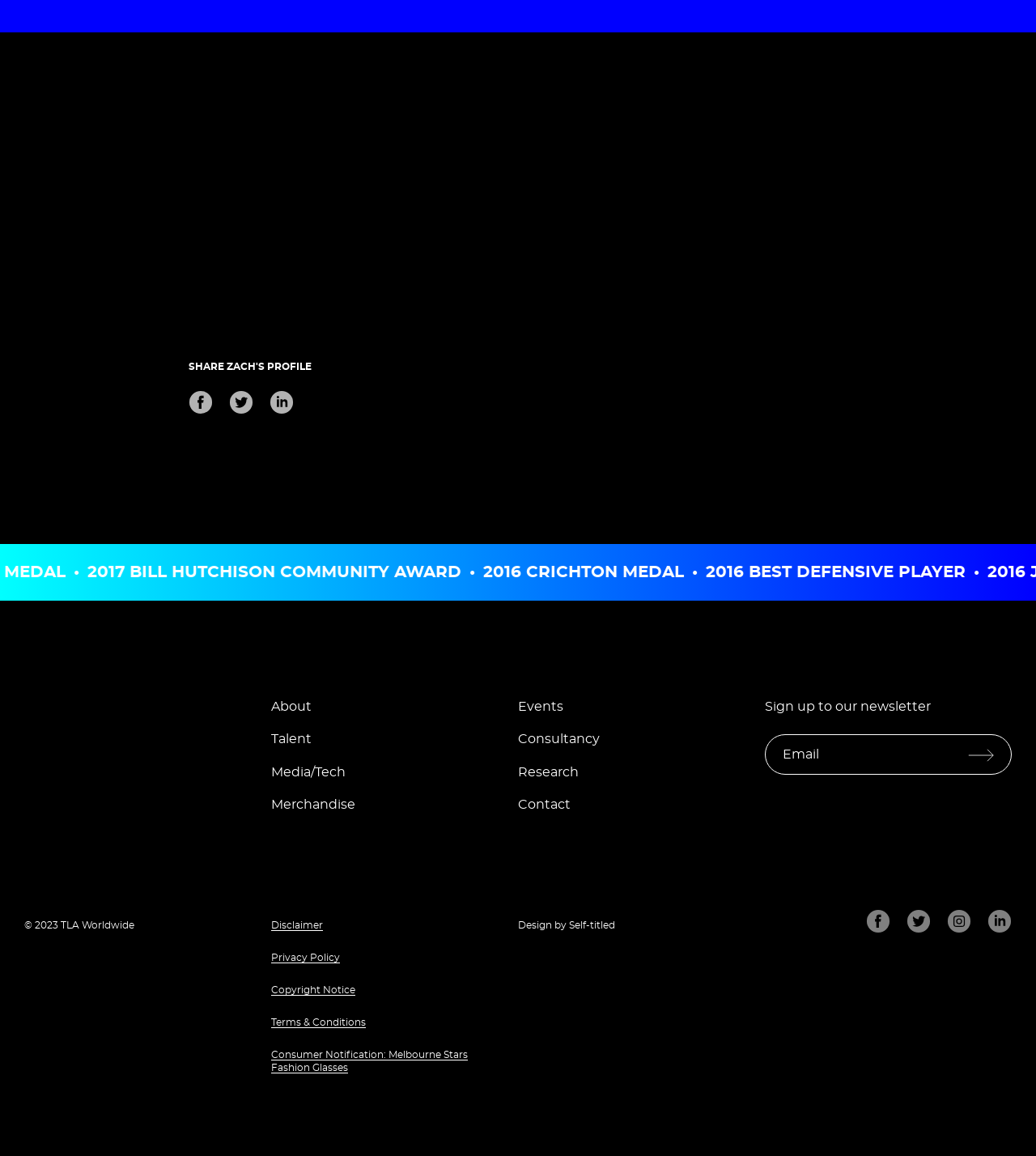Identify the bounding box coordinates of the section to be clicked to complete the task described by the following instruction: "Sign up to our newsletter". The coordinates should be four float numbers between 0 and 1, formatted as [left, top, right, bottom].

[0.738, 0.606, 0.898, 0.617]